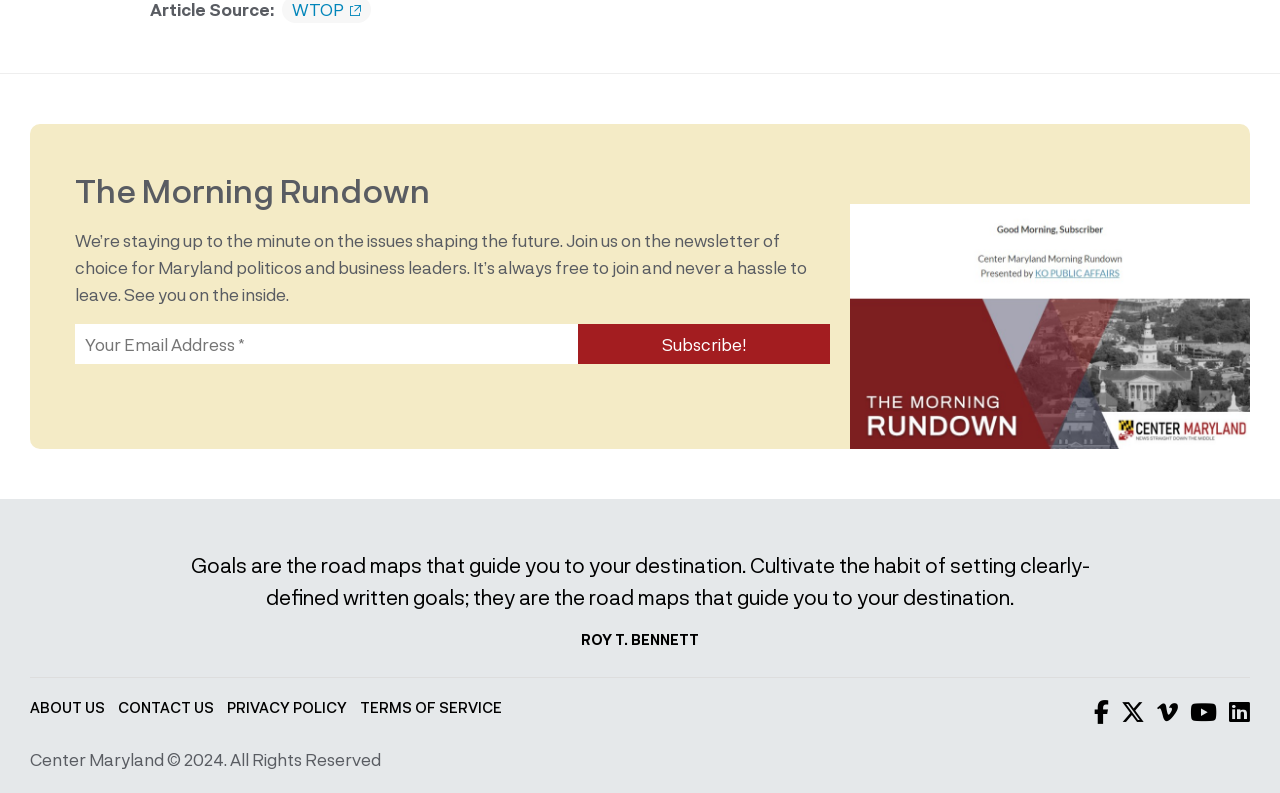Using the provided element description, identify the bounding box coordinates as (top-left x, top-left y, bottom-right x, bottom-right y). Ensure all values are between 0 and 1. Description: Privacy Policy

[0.177, 0.881, 0.271, 0.902]